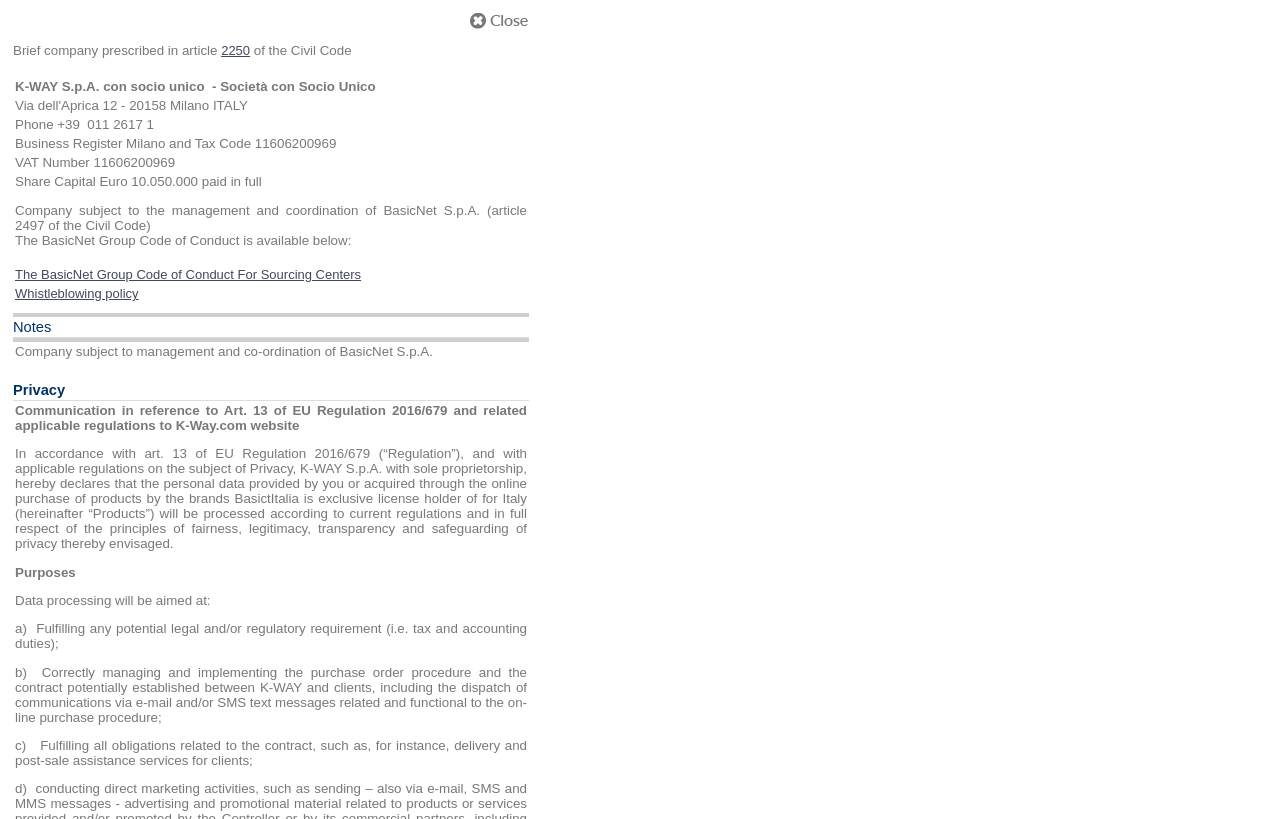Use the information in the screenshot to answer the question comprehensively: What is the VAT number?

The VAT number can be found in the LayoutTableCell element with the text 'VAT Number 011606200969' which is a child of the LayoutTableRow element with bounding box coordinates [0.01, 0.187, 0.413, 0.21].